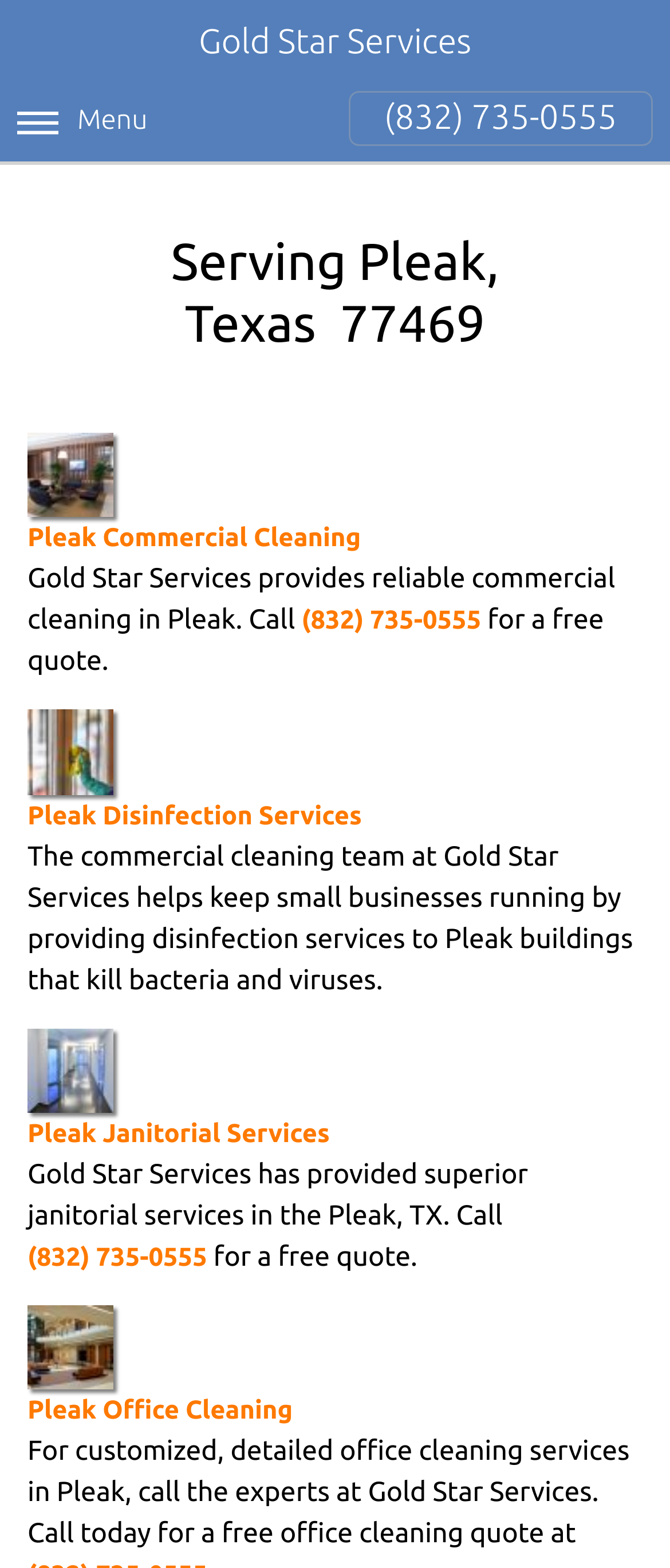Generate the text content of the main headline of the webpage.

Gold Star Services